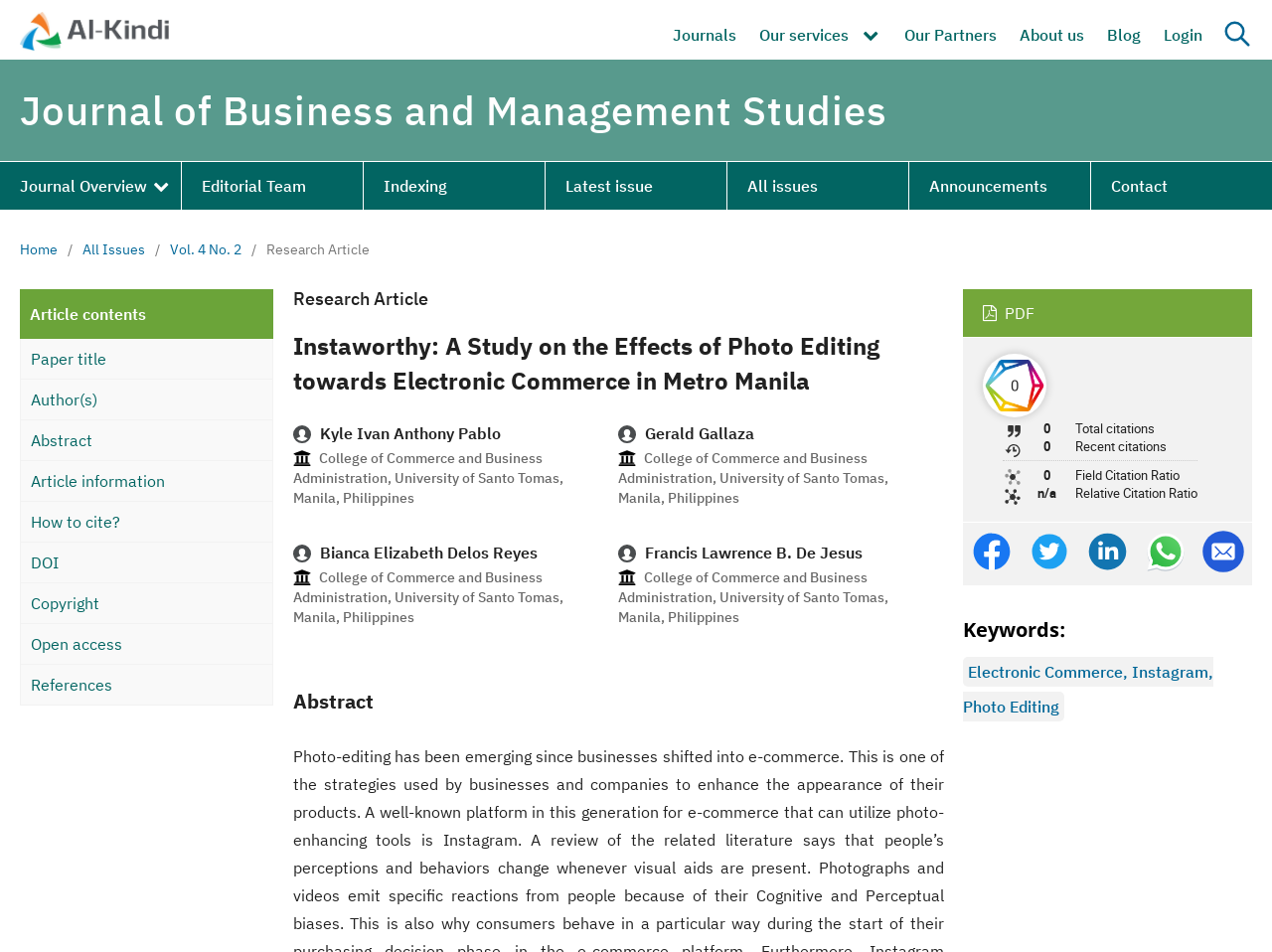Generate a thorough description of the webpage.

This webpage is a research article titled "Instaworthy: A Study on the Effects of Photo Editing towards Electronic Commerce in Metro Manila" published in the Journal of Business and Management Studies. 

At the top of the page, there is a navigation menu with links to the publisher, journals, services, partners, about us, blog, and login. Below this menu, there is a secondary navigation menu with links to the journal overview, editorial team, indexing, latest issue, all issues, and announcements.

The main content of the page is divided into sections. The first section displays the article title, followed by the authors' names and affiliations, which are accompanied by images. 

Below this section, there are links to the paper title, authors, abstract, article information, how to cite, DOI, copyright, open access, and references. 

The abstract section is headed by a title and contains a link to download the article in PDF format. 

To the right of the abstract section, there is a dimension badge displaying the total citations on Dimensions, along with images and text providing more information about the citations. 

Further down the page, there are links to related articles or keywords, including electronic commerce, Instagram, and photo editing.